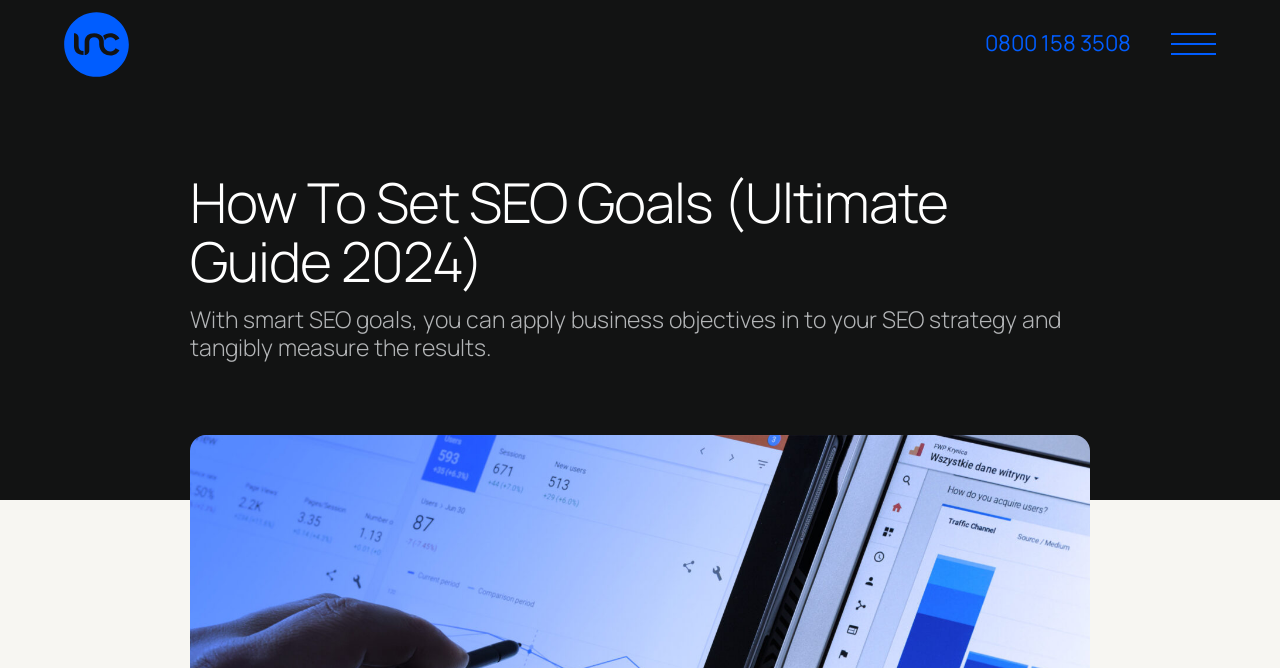What is the title or heading displayed on the webpage?

How To Set SEO Goals (Ultimate Guide 2024)